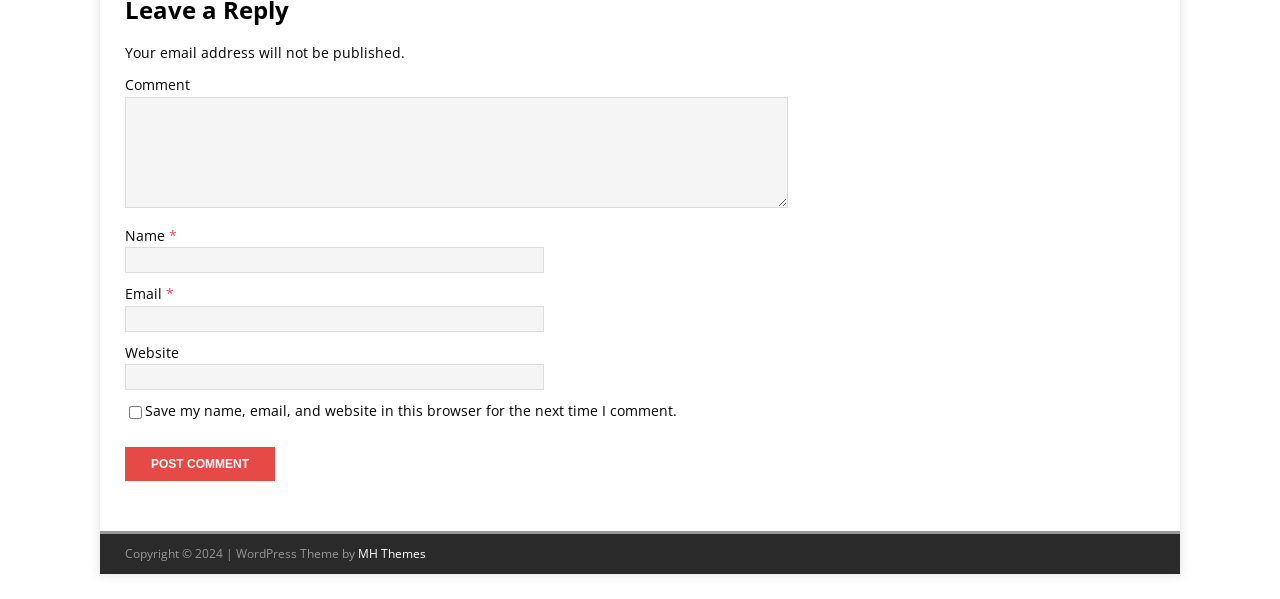What is the function of the checkbox?
Refer to the image and offer an in-depth and detailed answer to the question.

The checkbox is labeled 'Save my name, email, and website in this browser for the next time I comment.' and is unchecked by default, suggesting that it allows users to save their data for future comments.